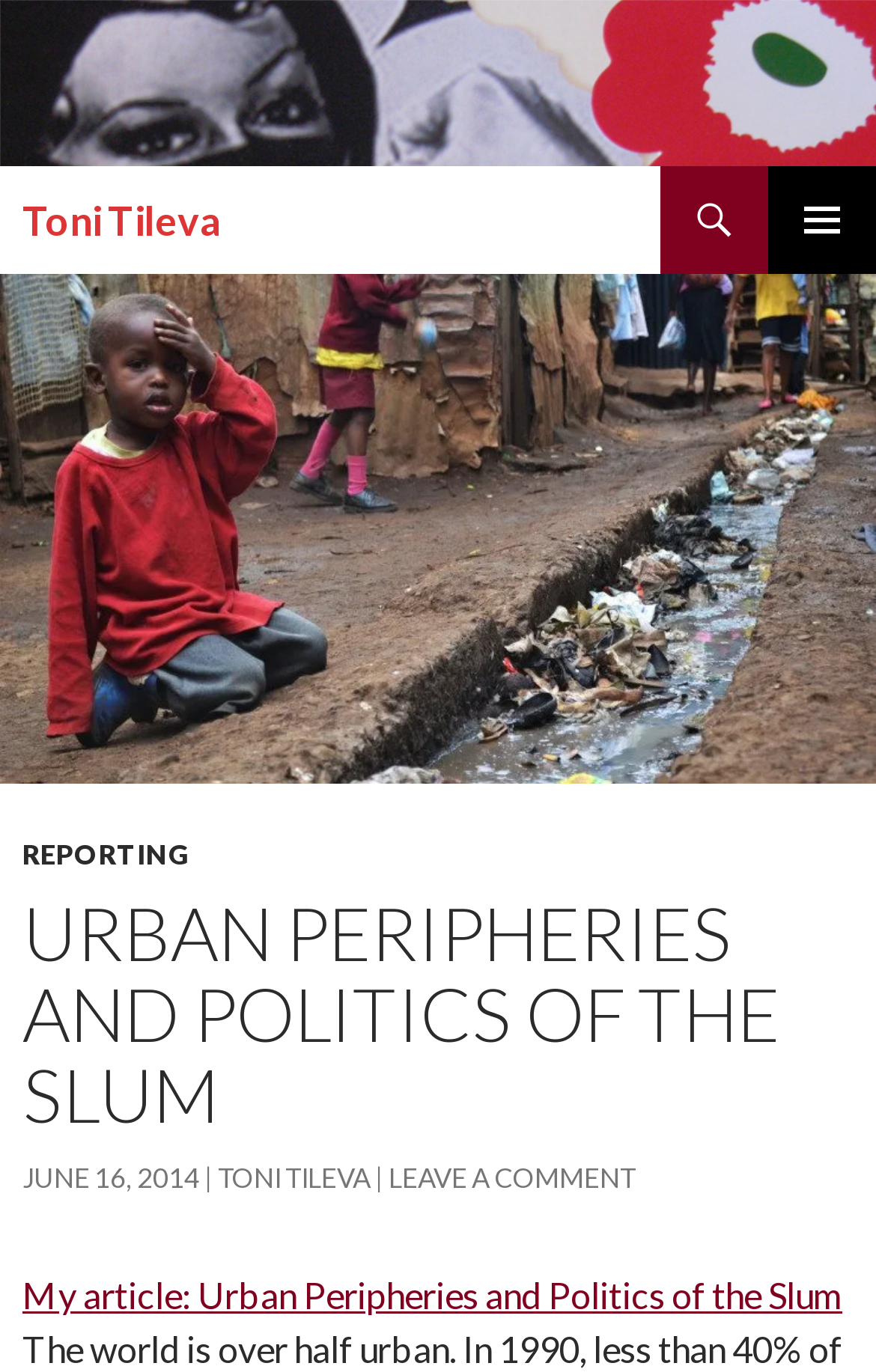What is the purpose of the 'SKIP TO CONTENT' link?
Please provide an in-depth and detailed response to the question.

The 'SKIP TO CONTENT' link is likely used to allow users to bypass the navigation menu and go directly to the main content of the webpage, which is a common accessibility feature.